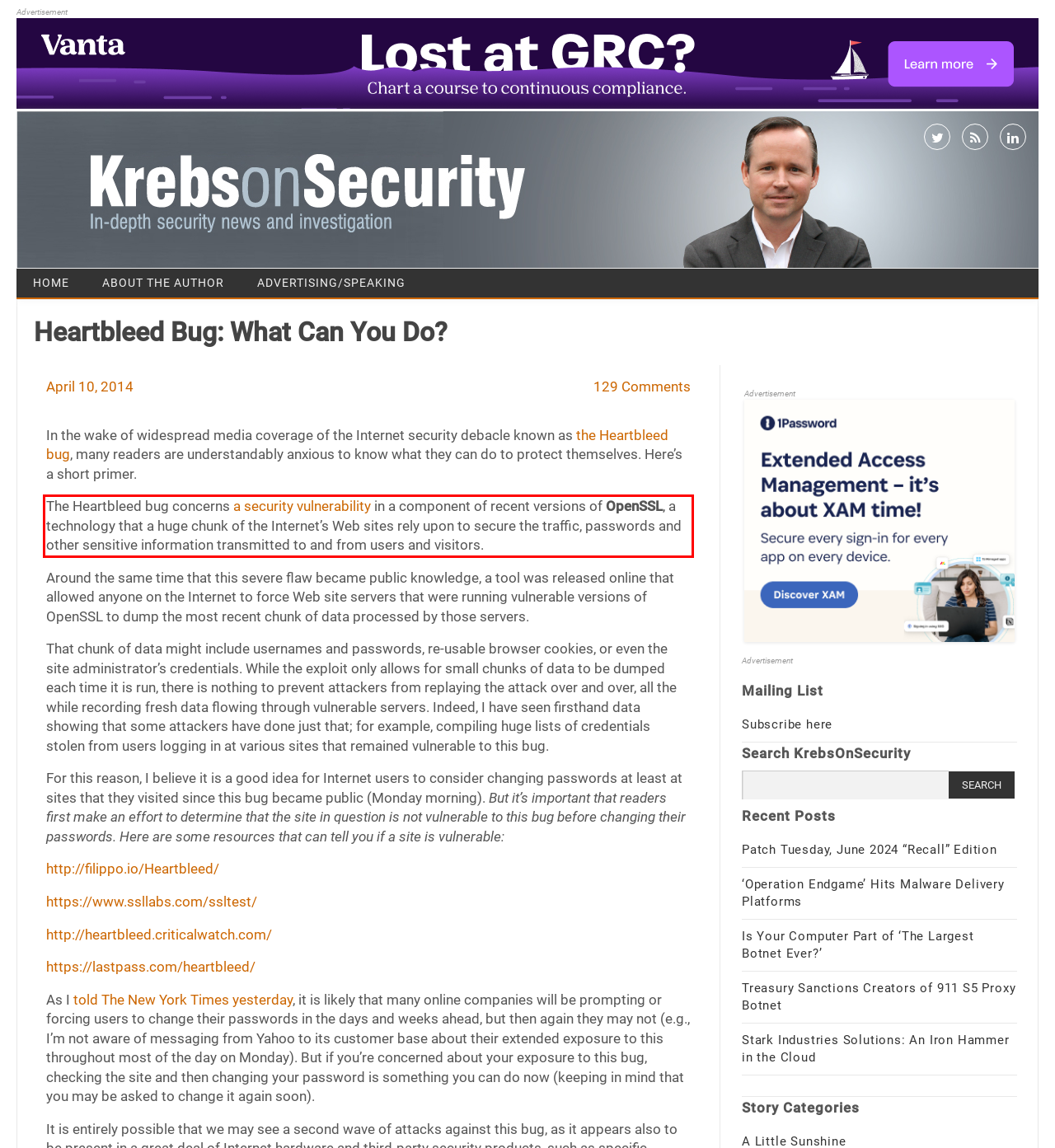Your task is to recognize and extract the text content from the UI element enclosed in the red bounding box on the webpage screenshot.

The Heartbleed bug concerns a security vulnerability in a component of recent versions of OpenSSL, a technology that a huge chunk of the Internet’s Web sites rely upon to secure the traffic, passwords and other sensitive information transmitted to and from users and visitors.